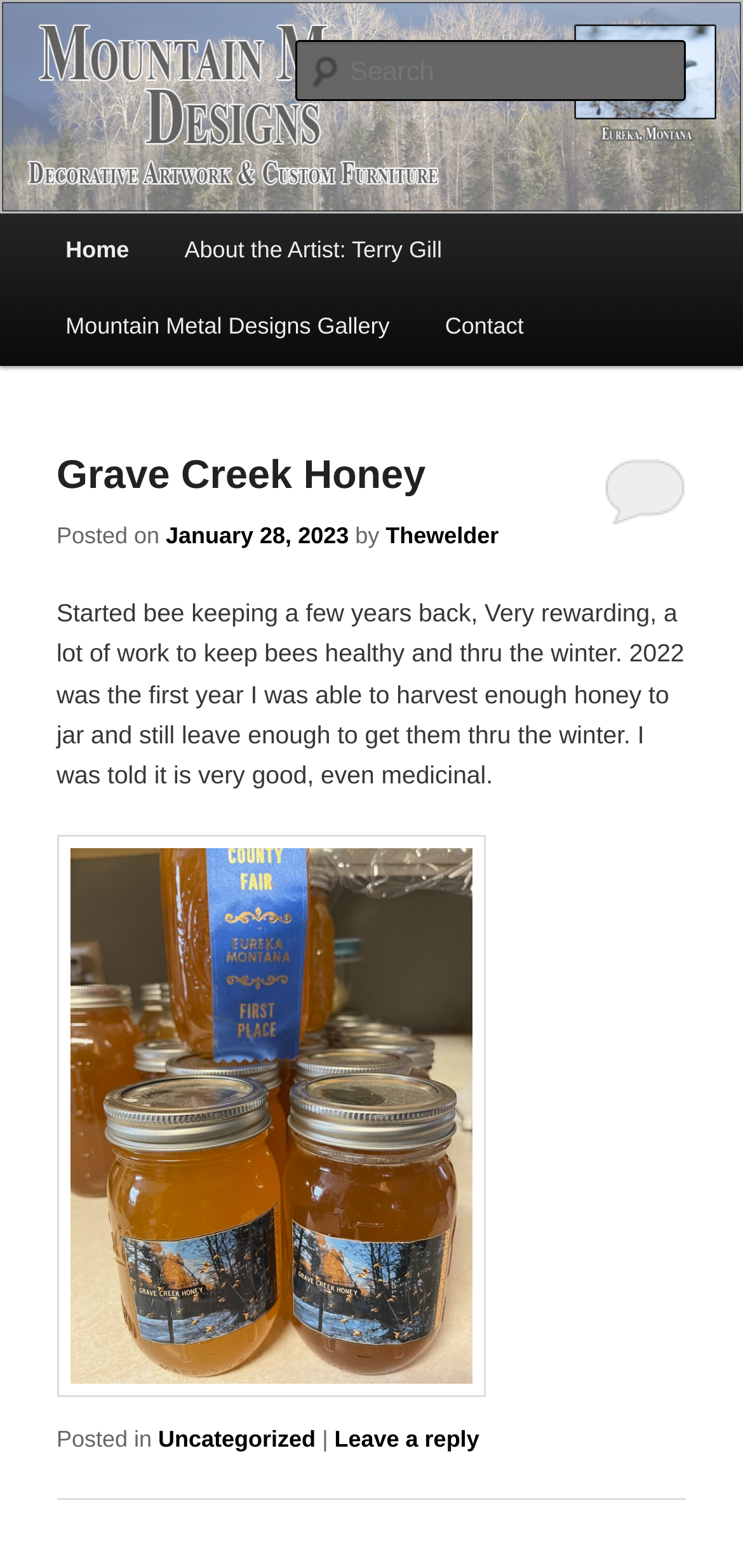Illustrate the webpage with a detailed description.

The webpage is a blog for Mountain Metal Designs, focused on metal art. At the top, there is a heading with the blog's name, accompanied by a link and an image. Below this, there is a search box and a main menu with links to skip to primary and secondary content.

The main menu is followed by a navigation bar with links to the home page, about the artist, a gallery, and contact information. Below the navigation bar, there is a blog post titled "Grave Creek Honey". The post has a header with a link to the post title, followed by the post date and author information.

The blog post content is a text describing the author's experience with beekeeping, including harvesting honey. The text is accompanied by a figure, likely an image, with a link. At the bottom of the page, there is a footer with links to categories and a reply option.

Overall, the webpage has a simple and organized structure, with a clear hierarchy of elements and easy navigation.